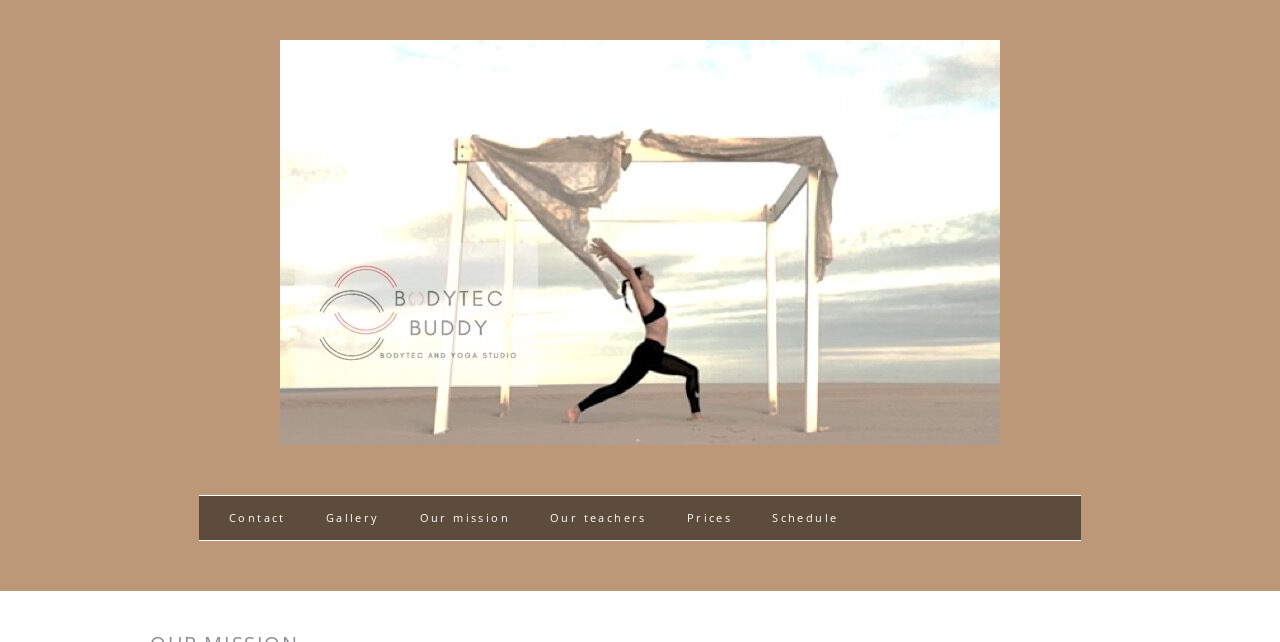Provide a brief response to the question below using one word or phrase:
Is there an image on the webpage?

Yes